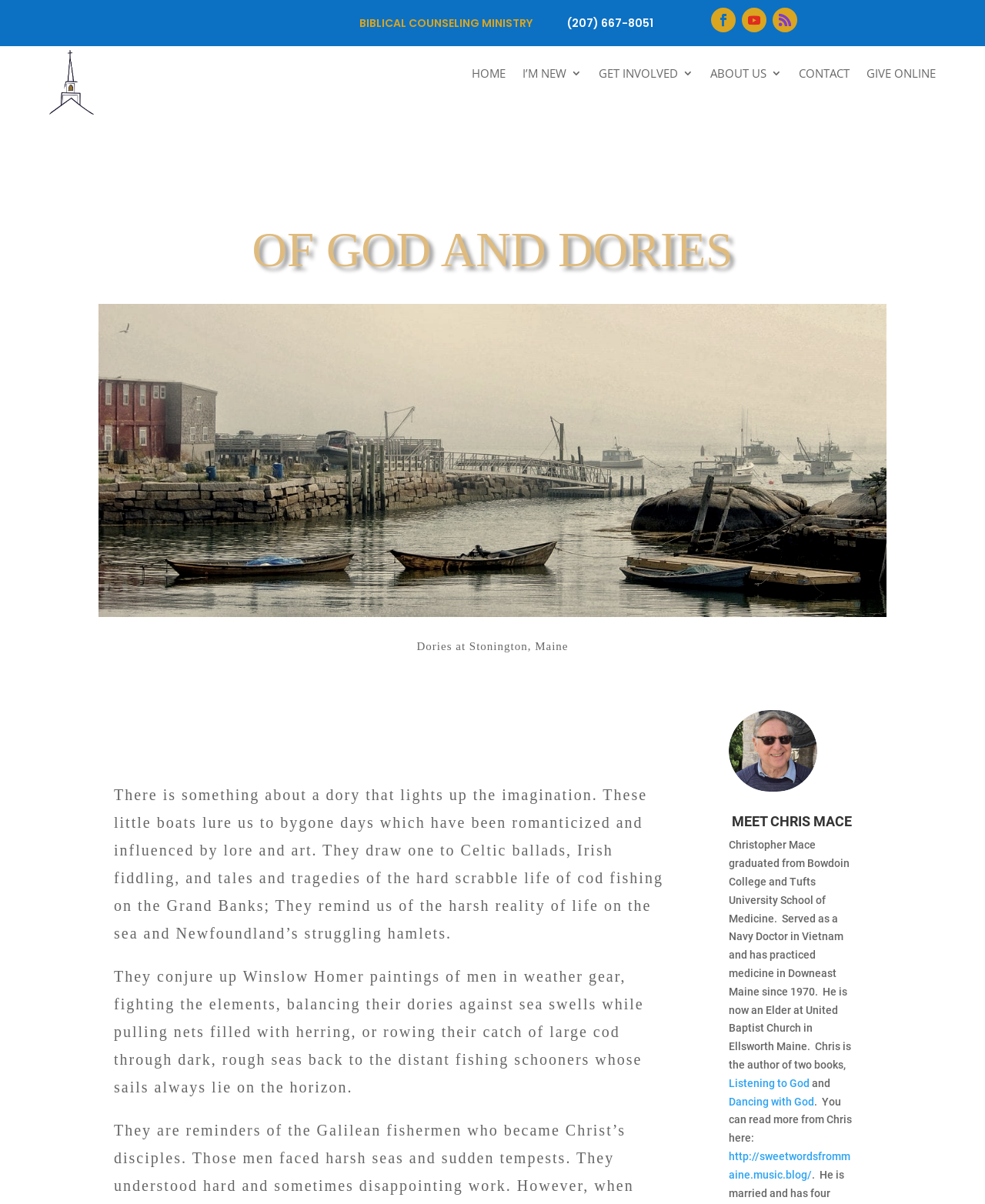Specify the bounding box coordinates of the element's region that should be clicked to achieve the following instruction: "Explore the 'GET INVOLVED' section". The bounding box coordinates consist of four float numbers between 0 and 1, in the format [left, top, right, bottom].

[0.608, 0.056, 0.704, 0.07]